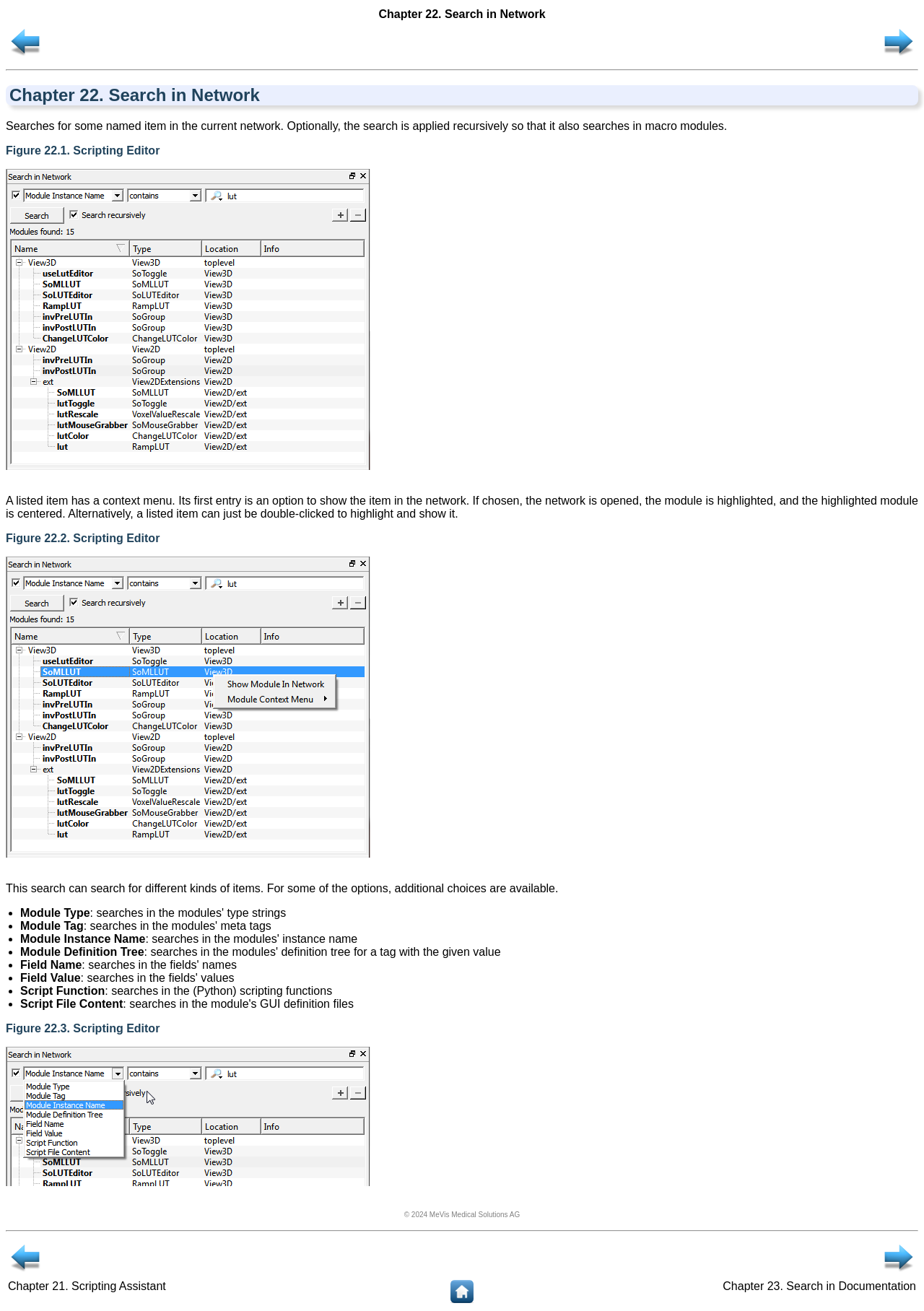Summarize the webpage comprehensively, mentioning all visible components.

This webpage is about "Chapter 22: Search in Network". At the top, there is a navigation header with a table containing a chapter title, "Prev" and "Next" links, and an image for each link. Below the navigation header, there is a horizontal separator.

The main content of the page starts with a heading that repeats the chapter title. This is followed by a paragraph of text that explains the search function in the current network, which can be applied recursively to search in macro modules.

Next, there is a figure captioned "Figure 22.1: Scripting Editor" with an image below it. The image is positioned near the top-left corner of the page. Following the image, there is a paragraph of text that describes the context menu of a listed item and its functionality.

The page then displays another figure captioned "Figure 22.2: Scripting Editor" with an image below it, similar to the previous one. This is followed by a paragraph of text that explains the different kinds of items that can be searched for.

Below this, there is a list of options for the search function, each marked with a bullet point. The options include "Module Type", "Module Tag", "Module Instance Name", "Module Definition Tree", "Field Name", "Field Value", "Script Function", and "Script File Content".

The page then displays a third figure captioned "Figure 22.3: Scripting Editor" with an image below it, similar to the previous two. At the bottom of the page, there is a copyright notice and a navigation footer with "Prev", "Next", and "Home" links, each with an image.